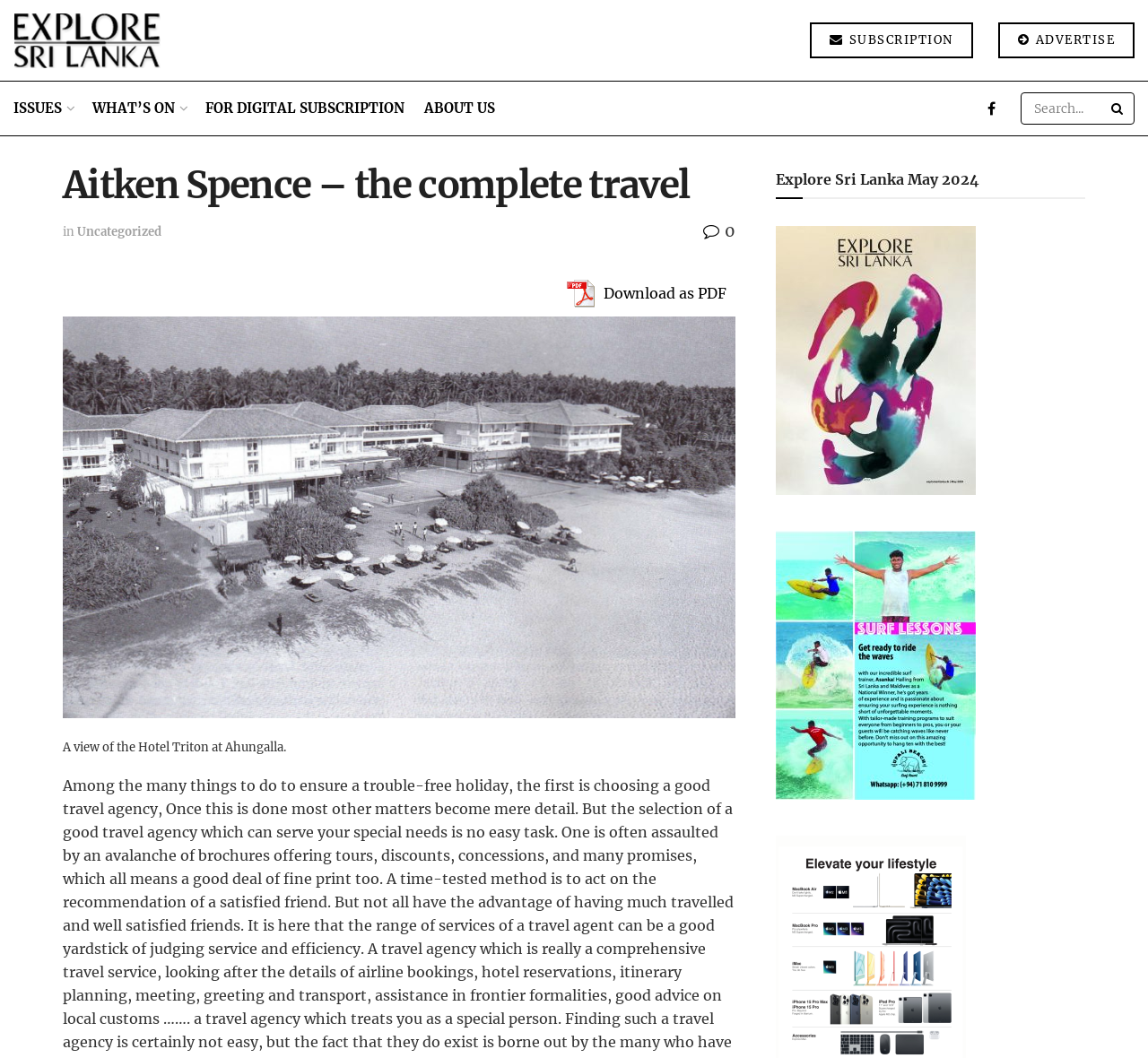Please identify the bounding box coordinates of the clickable area that will fulfill the following instruction: "Click on the 'Chile to Mexico' link". The coordinates should be in the format of four float numbers between 0 and 1, i.e., [left, top, right, bottom].

None